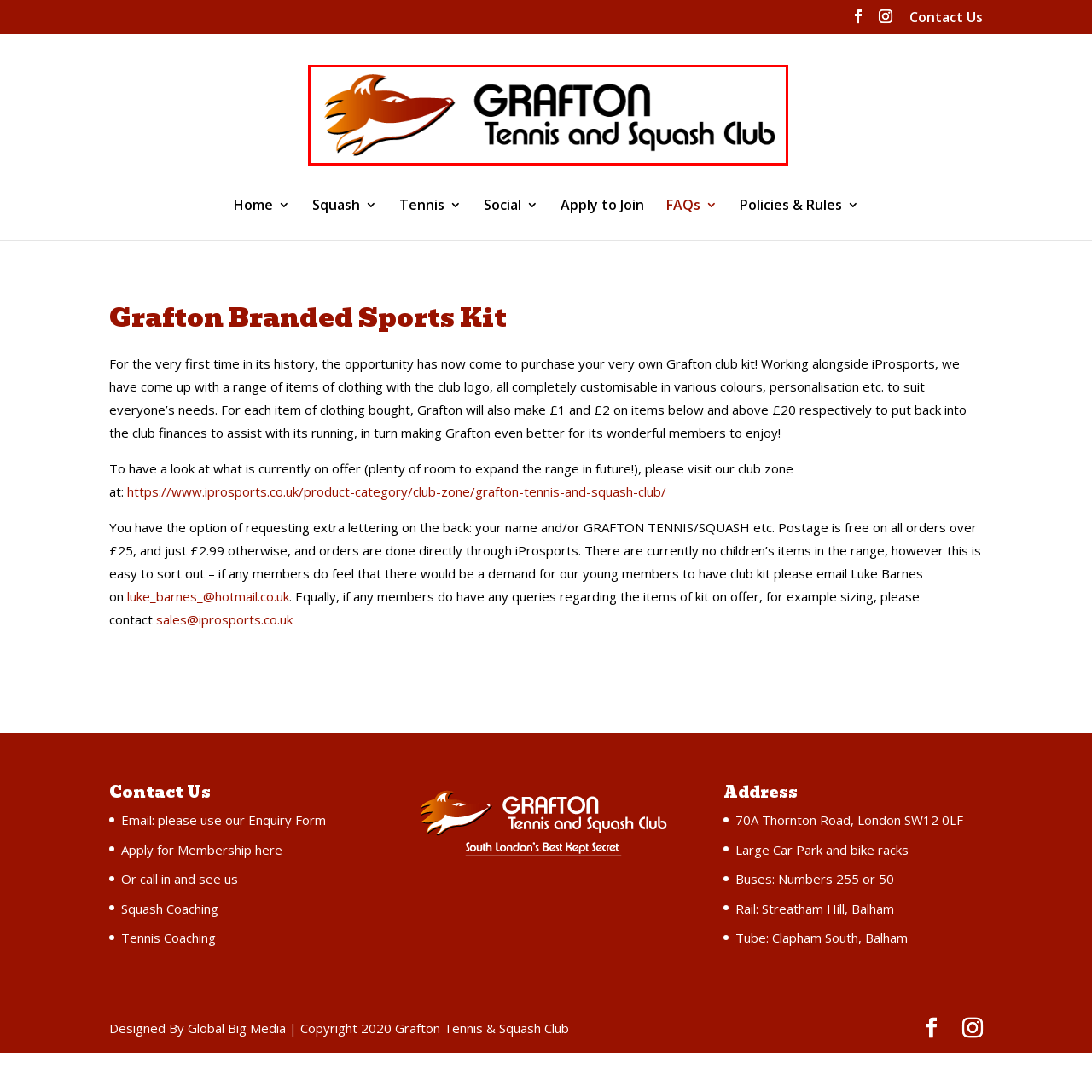Illustrate the image within the red boundary with a detailed caption.

The image showcases the logo of the Grafton Tennis and Squash Club, prominently featuring a stylized illustration of a fox’s head in vivid shades of orange and red. Below the illustration is the text "GRAFTON" in bold, modern typography, emphasizing the name of the club. Directly beneath it, "Tennis and Squash Club" is displayed in a slightly smaller, elegant font, reinforcing the dual focus of the club on both sports. This visually appealing logo encapsulates the spirit and identity of the Grafton Club, inviting members and visitors to engage with the community and enjoy the sports facilities available.